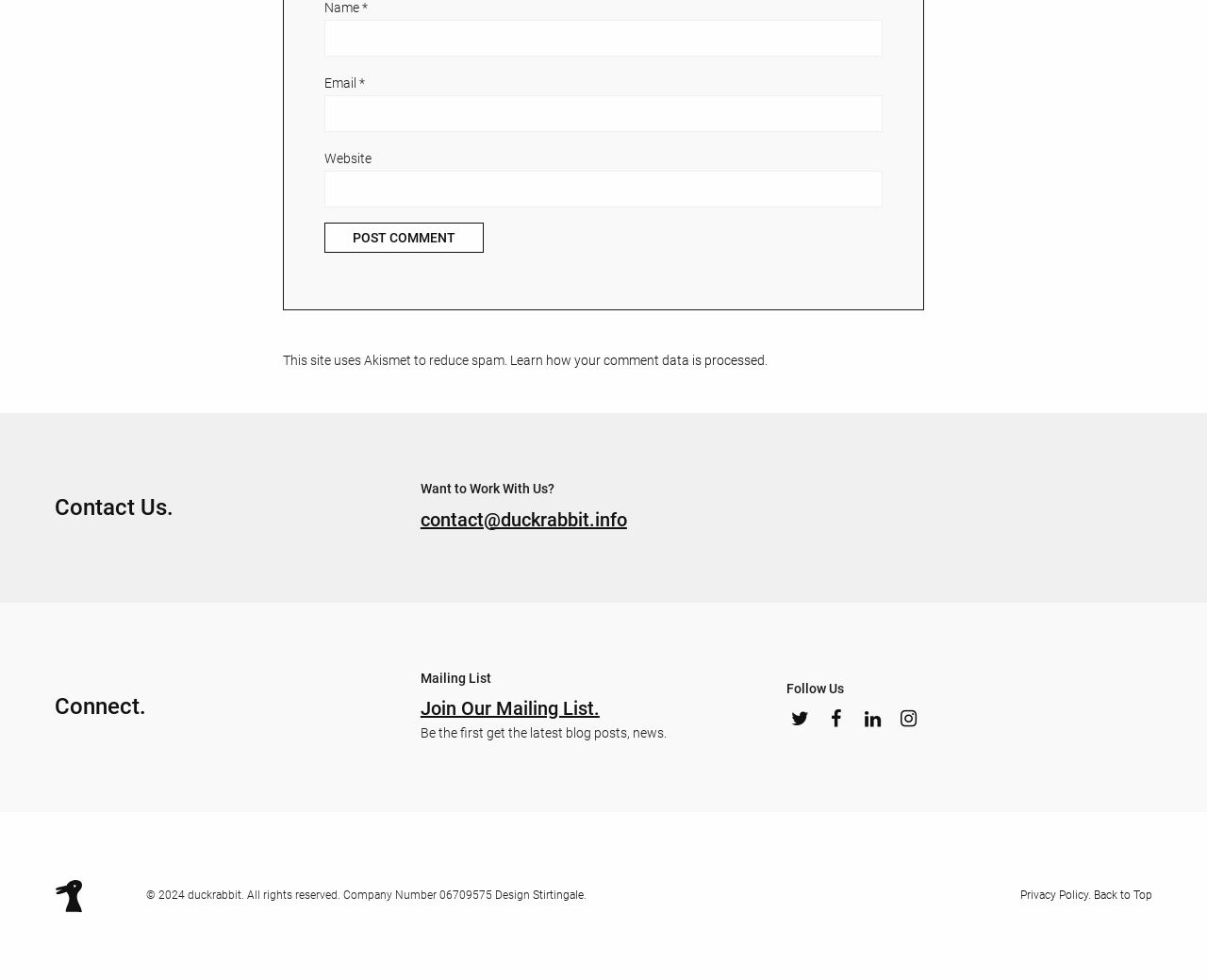Locate the bounding box coordinates of the clickable area needed to fulfill the instruction: "Click the Post Comment button".

[0.269, 0.228, 0.401, 0.258]